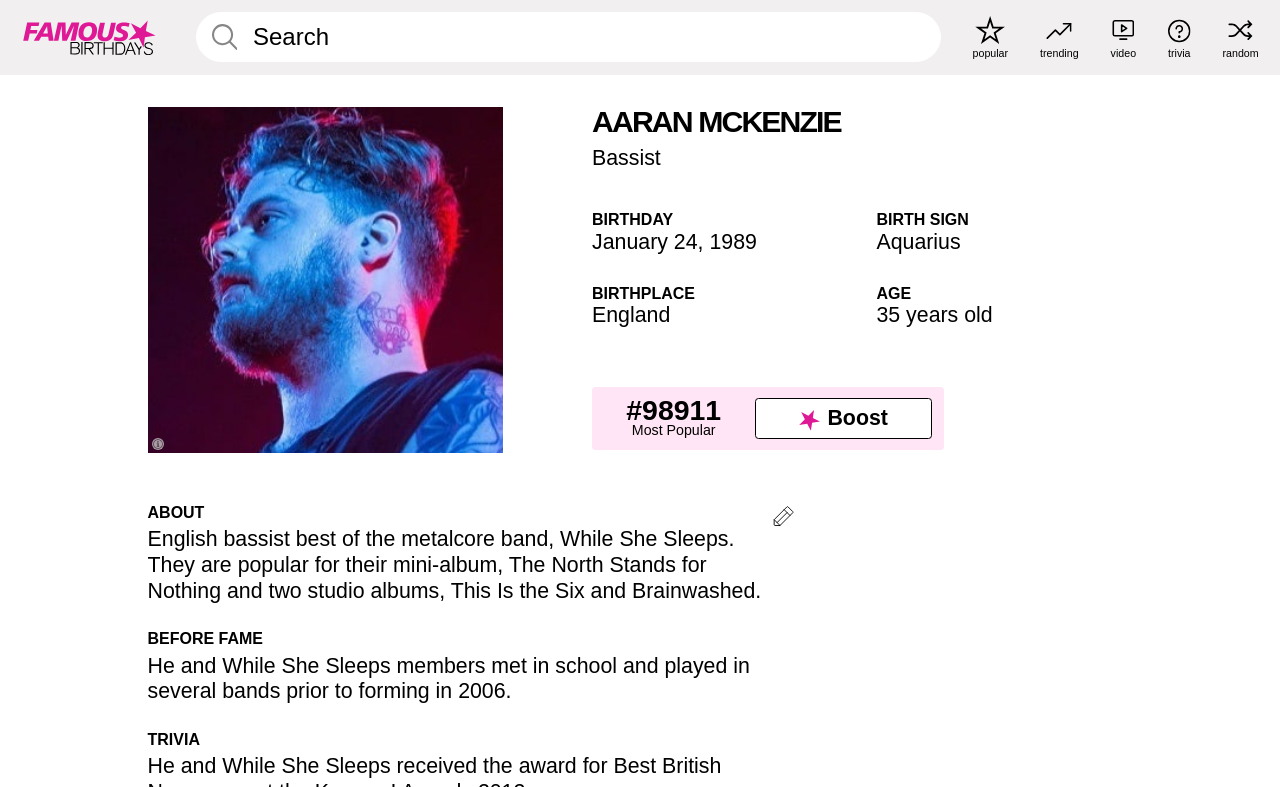Identify the bounding box coordinates of the area you need to click to perform the following instruction: "Search for a celebrity or date".

[0.153, 0.016, 0.735, 0.079]